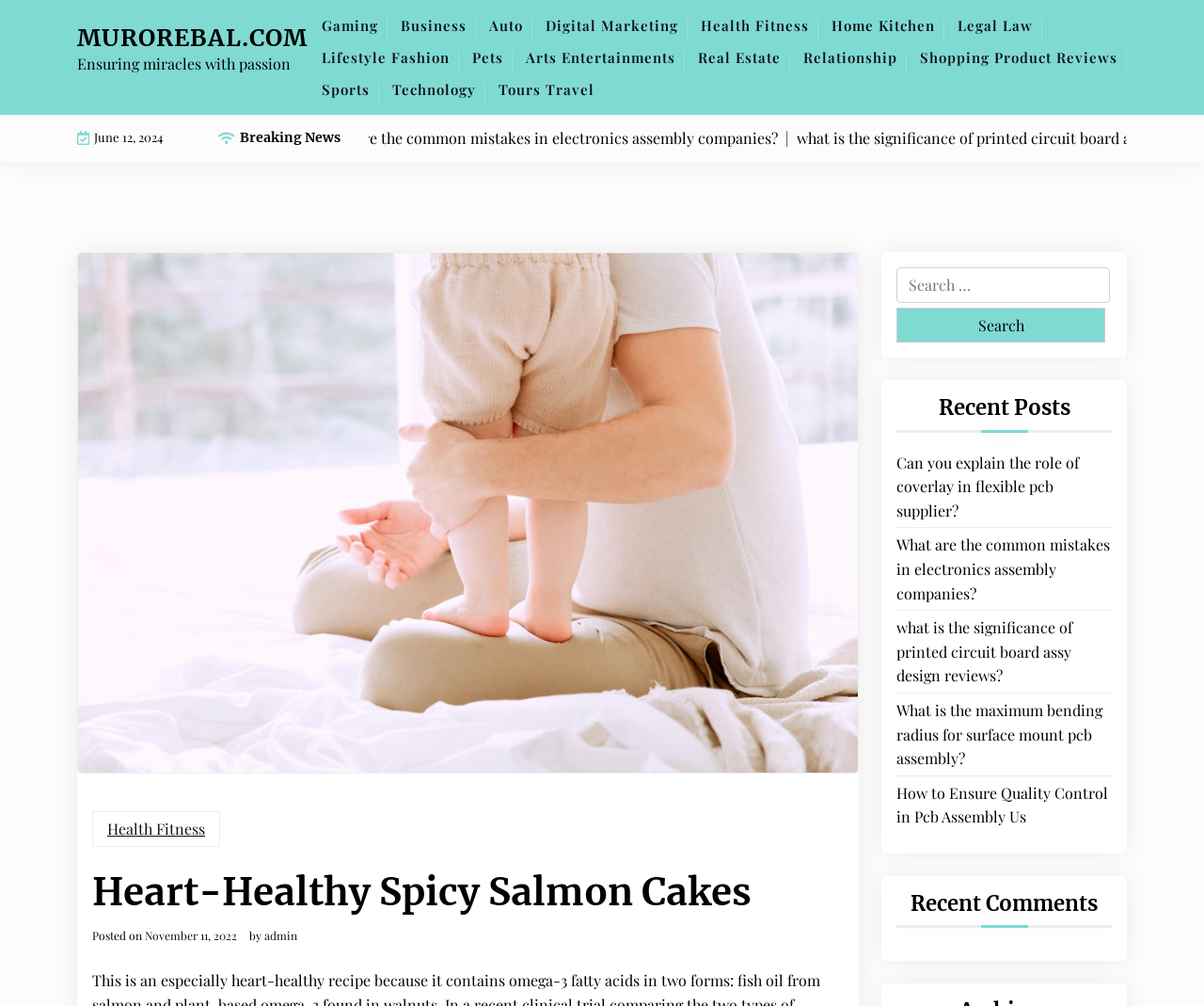Answer the question below using just one word or a short phrase: 
What is the category of the link 'What are the common mistakes in electronics assembly companies?'?

Health Fitness